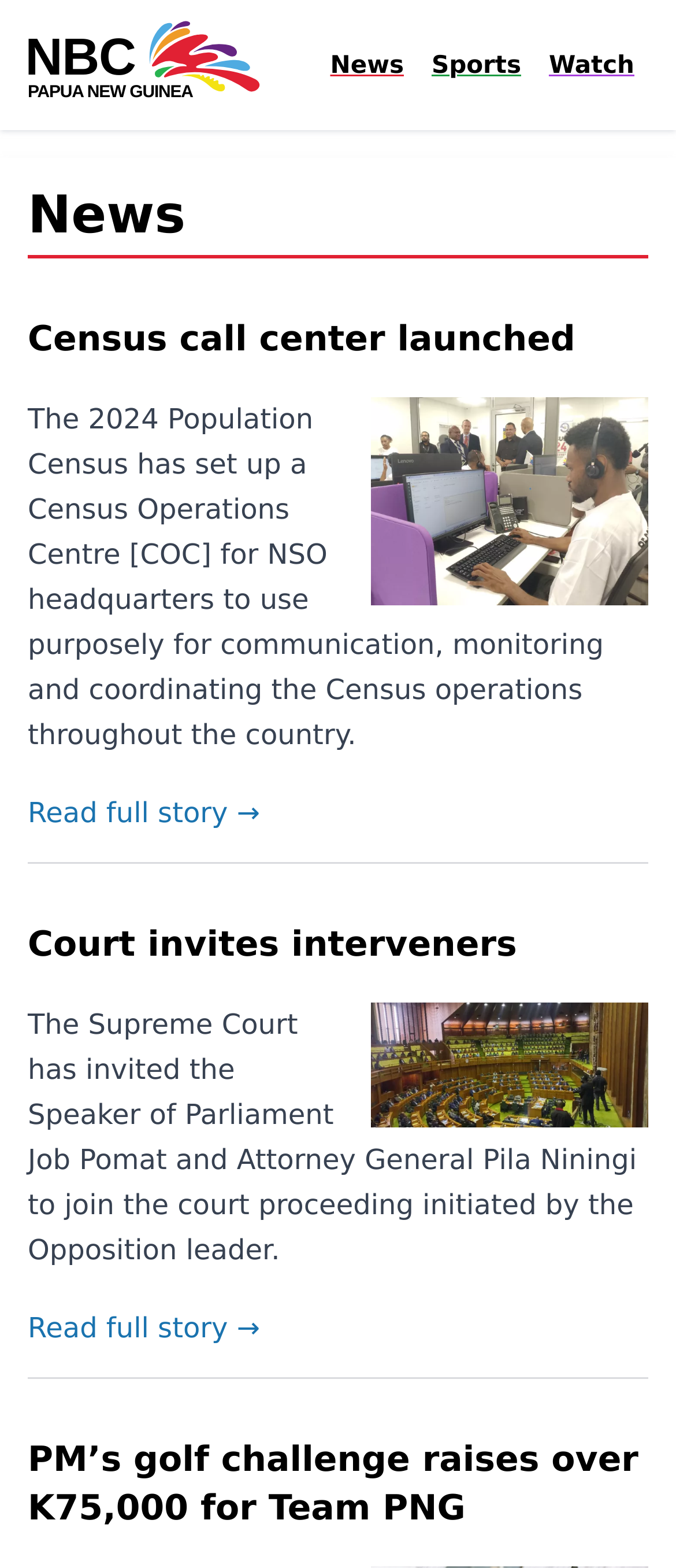How many news articles are displayed on the page?
We need a detailed and exhaustive answer to the question. Please elaborate.

I counted the number of heading elements with links to full stories, and found three: 'Census call center launched', 'Court invites interveners', and 'PM’s golf challenge raises over K75,000 for Team PNG'.